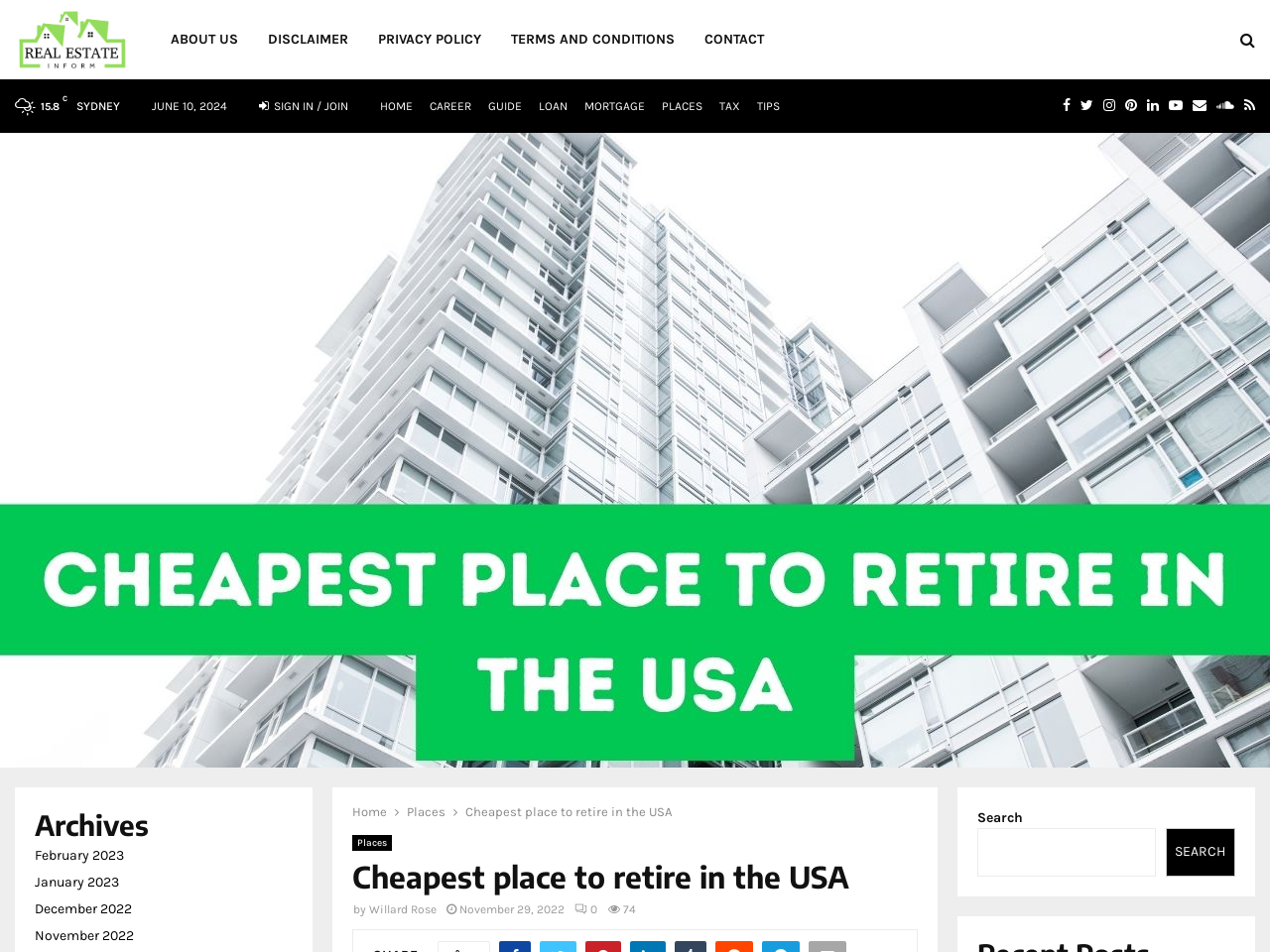Could you find the bounding box coordinates of the clickable area to complete this instruction: "Go to the home page"?

[0.299, 0.096, 0.325, 0.127]